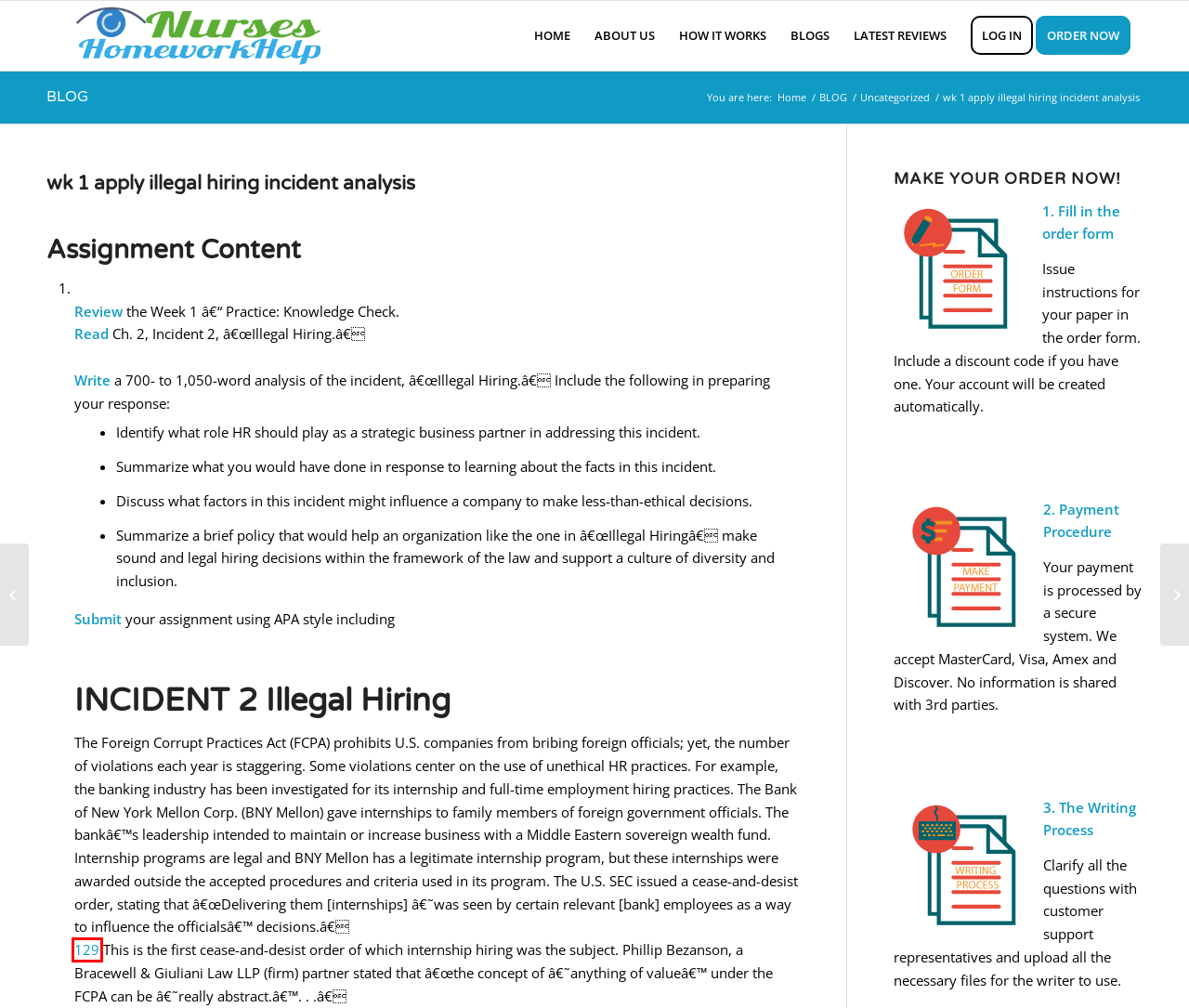You are provided with a screenshot of a webpage that includes a red rectangle bounding box. Please choose the most appropriate webpage description that matches the new webpage after clicking the element within the red bounding box. Here are the candidates:
A. HOW IT WORKS - nurseshomeworkhelp
B. Nursing homework Assignment Paper Help - For Nursing Students
C. writing assignment of differential equation - nurseshomeworkhelp
D. ABOUT US - nurseshomeworkhelp
E. newsletter article in human resource - nurseshomeworkhelp
F. VK | 登录
G. BLOG - nurseshomeworkhelp
H. content

H